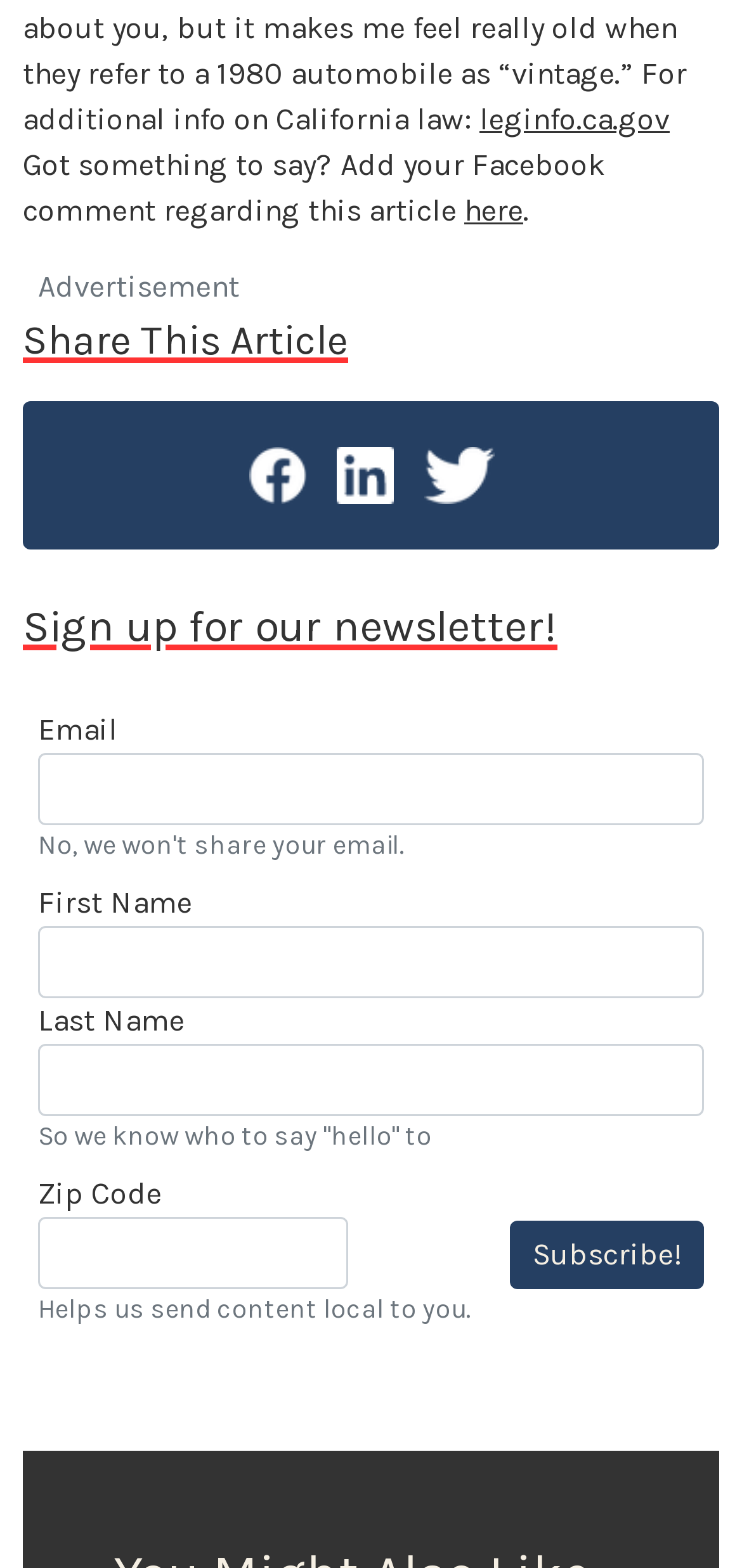Answer with a single word or phrase: 
How many text fields are in the newsletter sign-up form?

5